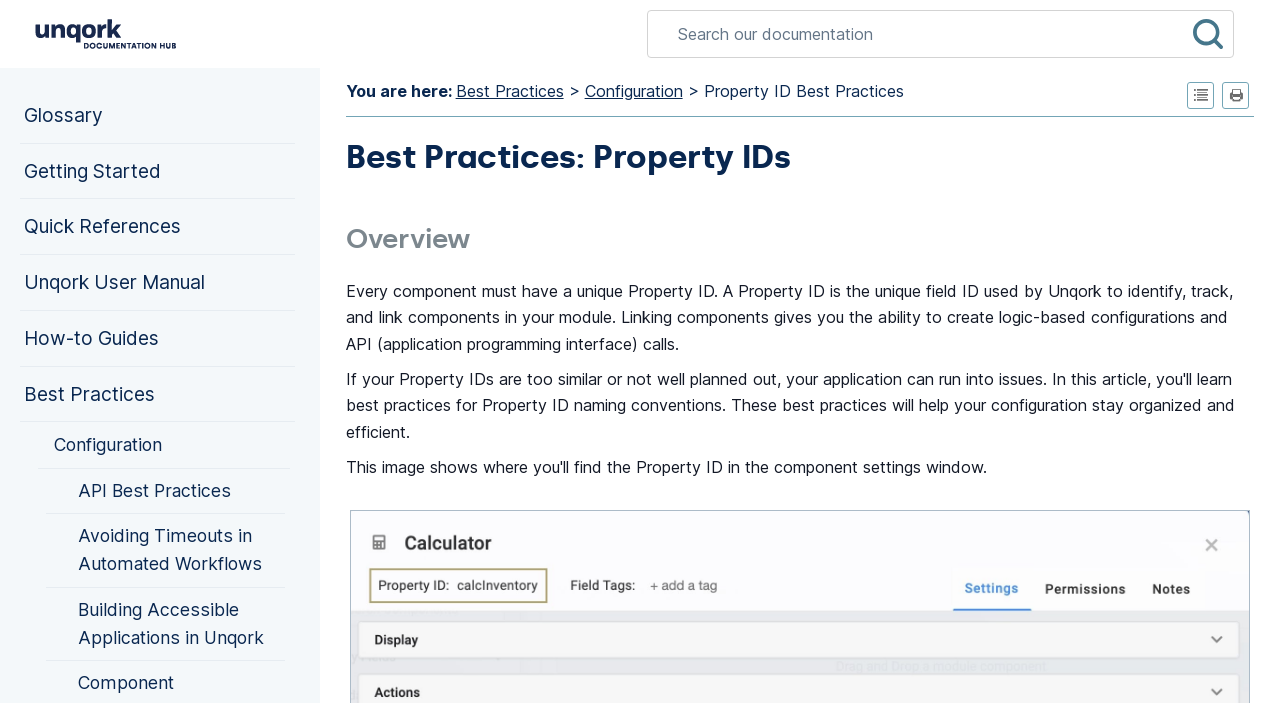Find the bounding box coordinates for the HTML element described as: "Configuration". The coordinates should consist of four float values between 0 and 1, i.e., [left, top, right, bottom].

[0.029, 0.601, 0.227, 0.667]